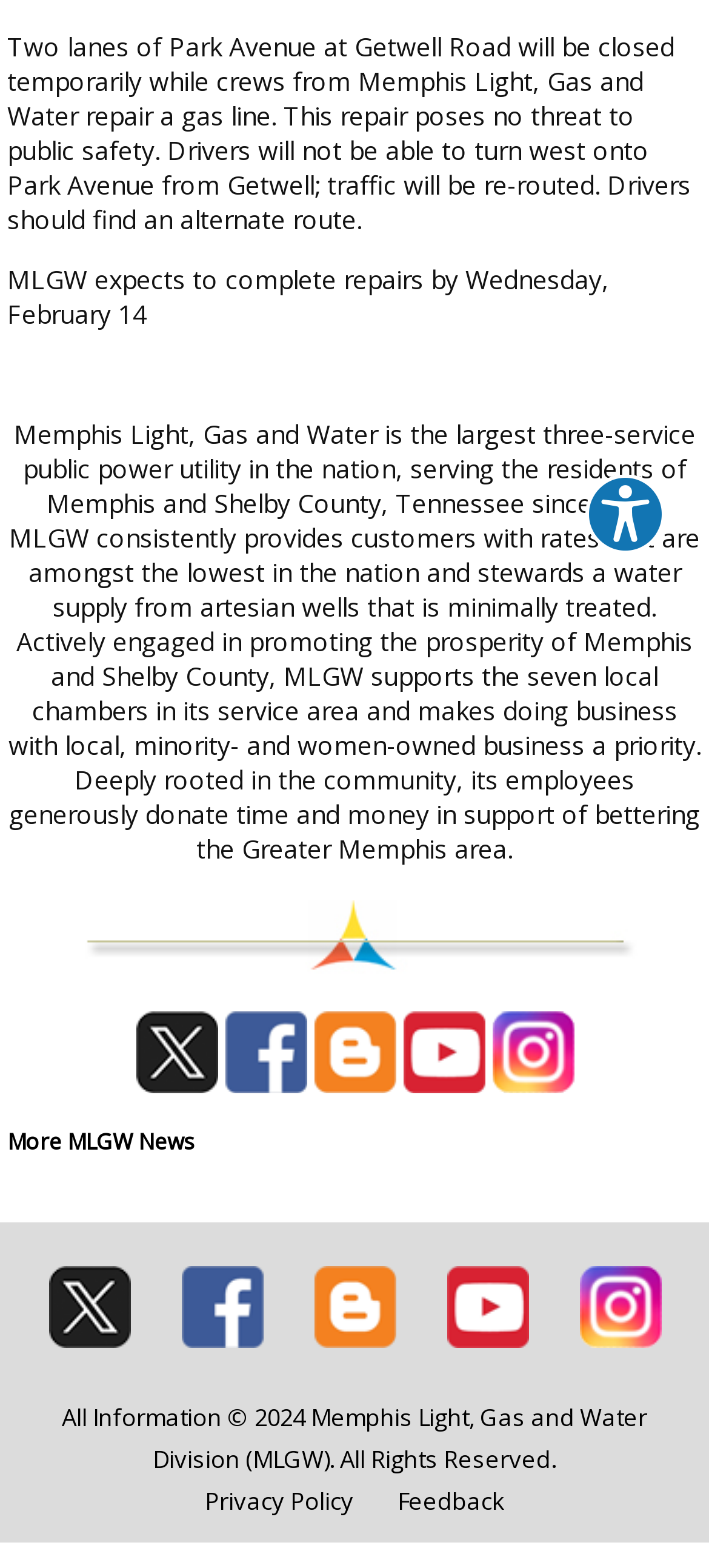Identify the bounding box coordinates for the UI element described as follows: Explore your accessibility options. Use the format (top-left x, top-left y, bottom-right x, bottom-right y) and ensure all values are floating point numbers between 0 and 1.

[0.826, 0.303, 0.938, 0.354]